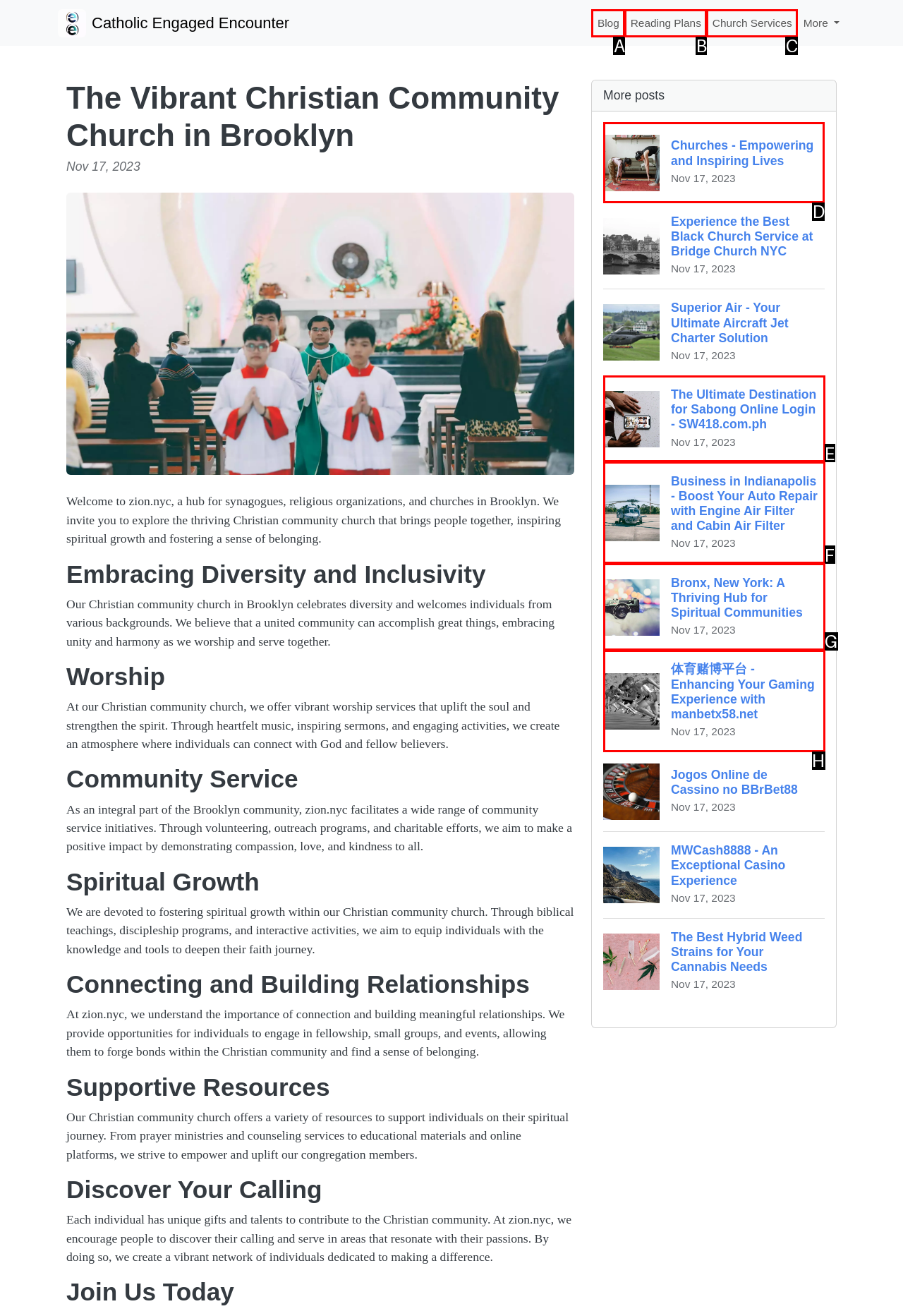Select the letter associated with the UI element you need to click to perform the following action: Click the 'Churches - Empowering and Inspiring Lives' link
Reply with the correct letter from the options provided.

D